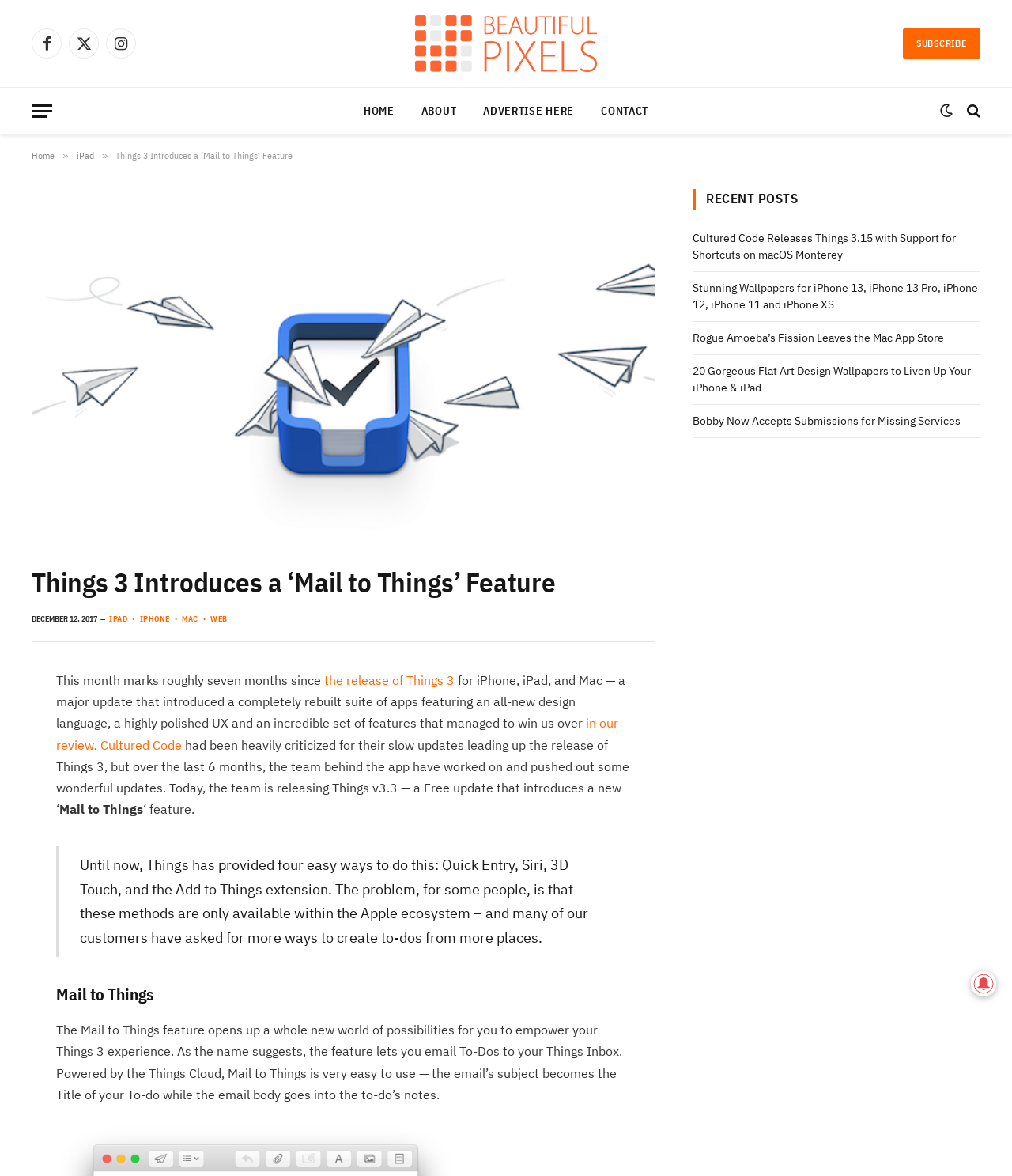Generate a detailed explanation of the webpage's features and information.

This webpage is about the introduction of a new feature called "Mail to Things" in Things 3, a task management app. At the top left corner, there are three social media links: Facebook, Twitter, and Instagram. Next to them is a "Beautiful Pixels" logo, which is also a link. On the top right corner, there is a "SUBSCRIBE" link and a "Menu" button.

Below the top section, there is a navigation menu with links to "HOME", "ABOUT", "ADVERTISE HERE", and "CONTACT". On the right side of the navigation menu, there are two more links with icons.

The main content of the webpage starts with a heading that reads "Things 3 Introduces a ‘Mail to Things’ Feature". Below the heading, there is a timestamp indicating that the article was published on December 12, 2017. Next to the timestamp, there are four links to related topics: "IPAD", "IPHONE", "MAC", and "WEB".

The article then proceeds to discuss the new feature, accompanied by a large image. The text explains that the "Mail to Things" feature allows users to email to-dos directly to their Things Inbox, making it easier to create to-dos from anywhere.

The article also includes a blockquote that quotes the developer's statement on the limitations of the previous methods of creating to-dos. Below the blockquote, there is another heading that reads "Mail to Things", followed by a detailed explanation of the feature.

On the right side of the webpage, there is a section titled "RECENT POSTS" that lists five links to other articles. At the bottom right corner, there is a small image.

Overall, the webpage is well-organized and easy to navigate, with clear headings and concise text that explains the new feature in detail.